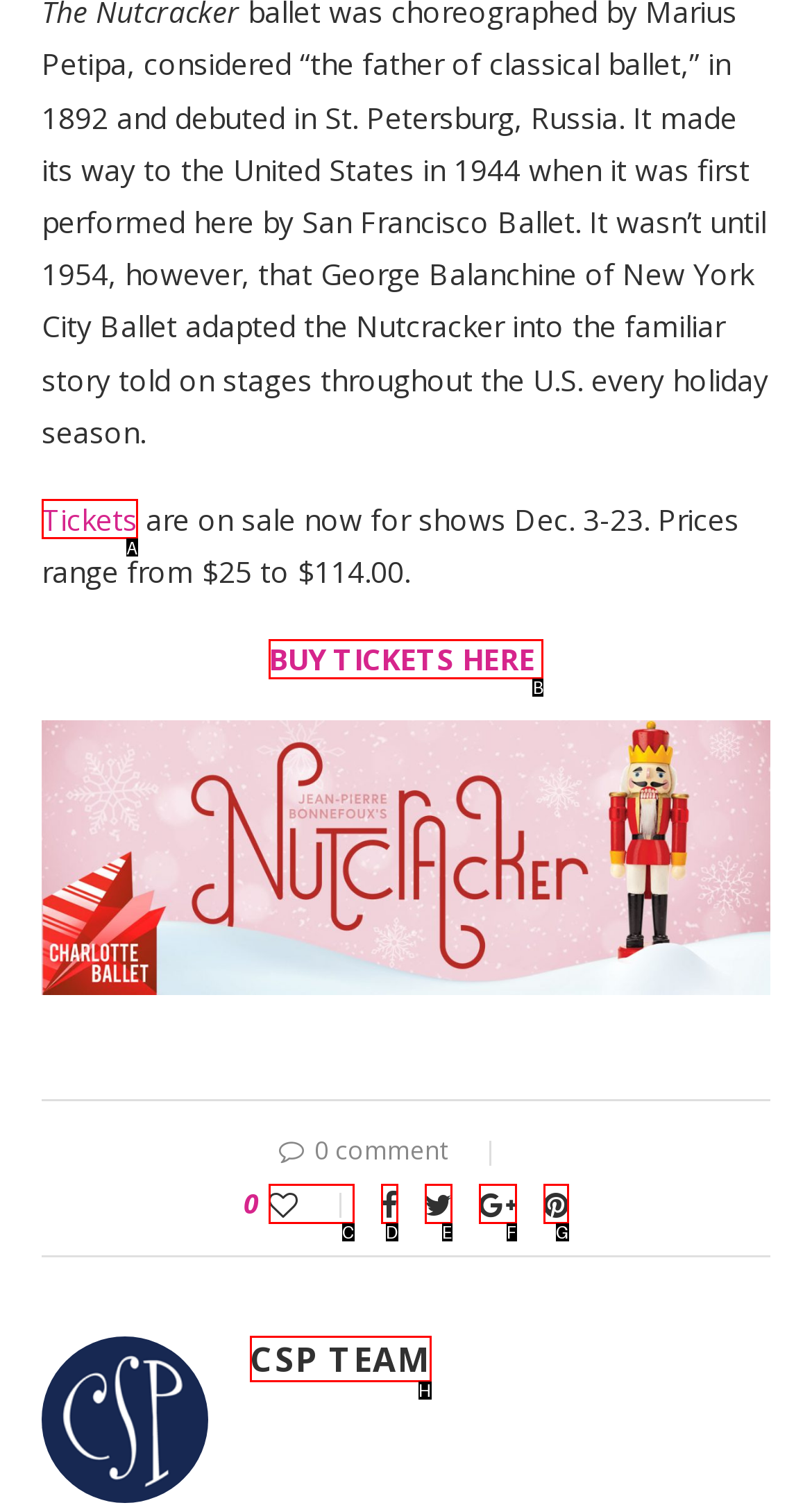Choose the HTML element you need to click to achieve the following task: Buy tickets for the show
Respond with the letter of the selected option from the given choices directly.

B